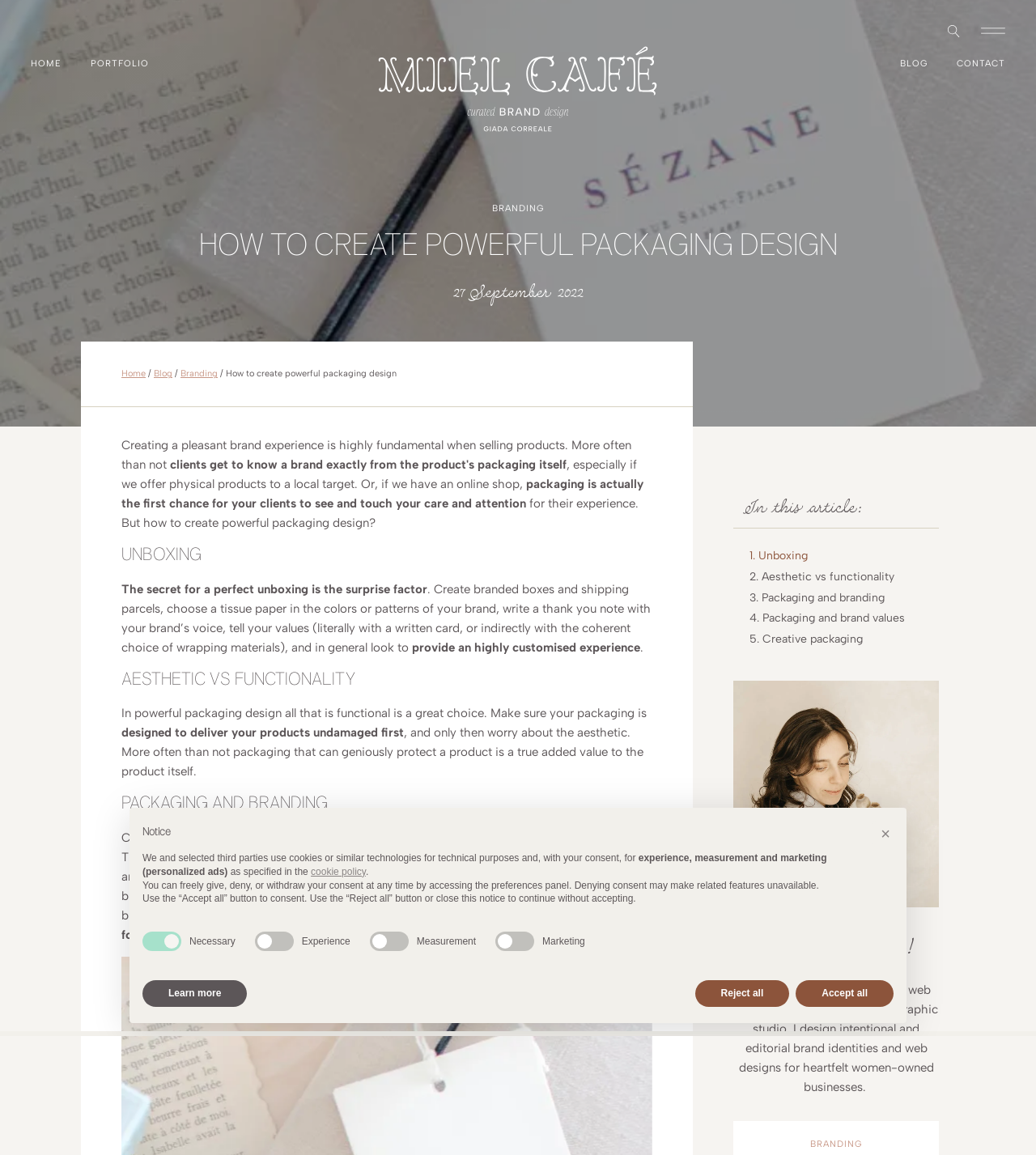Please find and report the bounding box coordinates of the element to click in order to perform the following action: "Go to BLOG". The coordinates should be expressed as four float numbers between 0 and 1, in the format [left, top, right, bottom].

[0.869, 0.049, 0.895, 0.068]